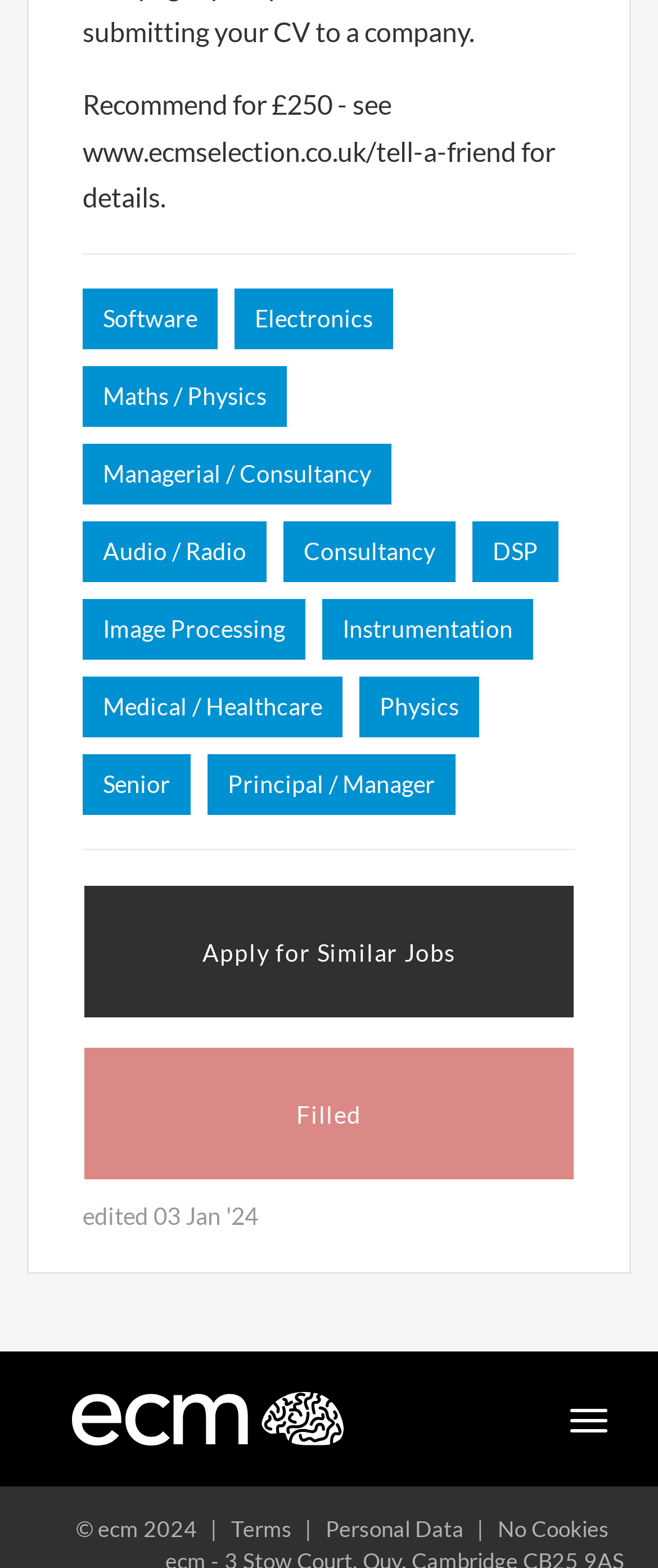Based on the image, please elaborate on the answer to the following question:
What is the position of the 'Apply for Similar Jobs' button?

I analyzed the bounding box coordinates of the 'Apply for Similar Jobs' button, which are [0.126, 0.564, 0.874, 0.65]. Comparing these coordinates with others, I determined that the button is located in the middle section of the webpage.